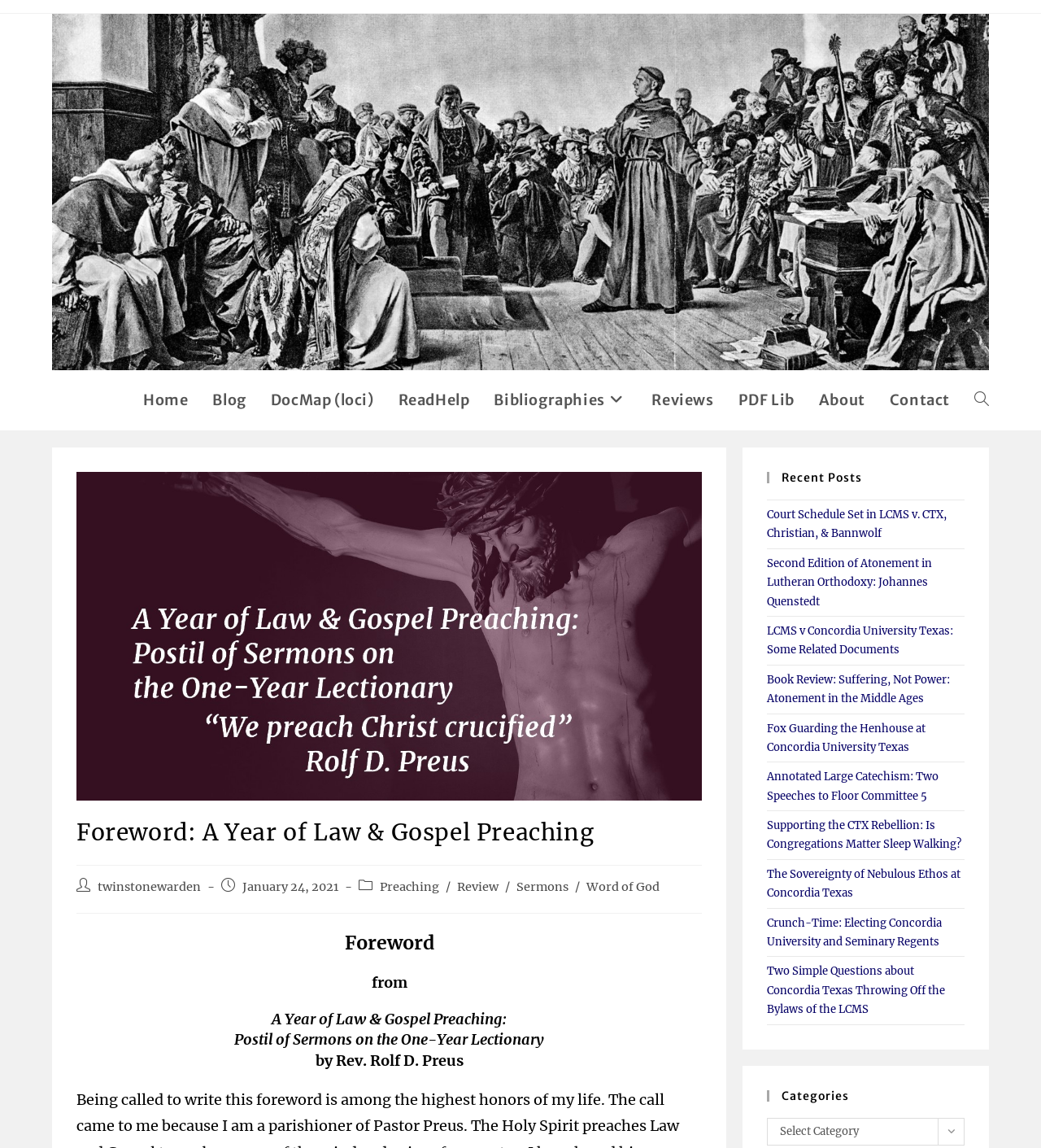Find the bounding box coordinates for the area that should be clicked to accomplish the instruction: "Search the website".

[0.924, 0.322, 0.962, 0.375]